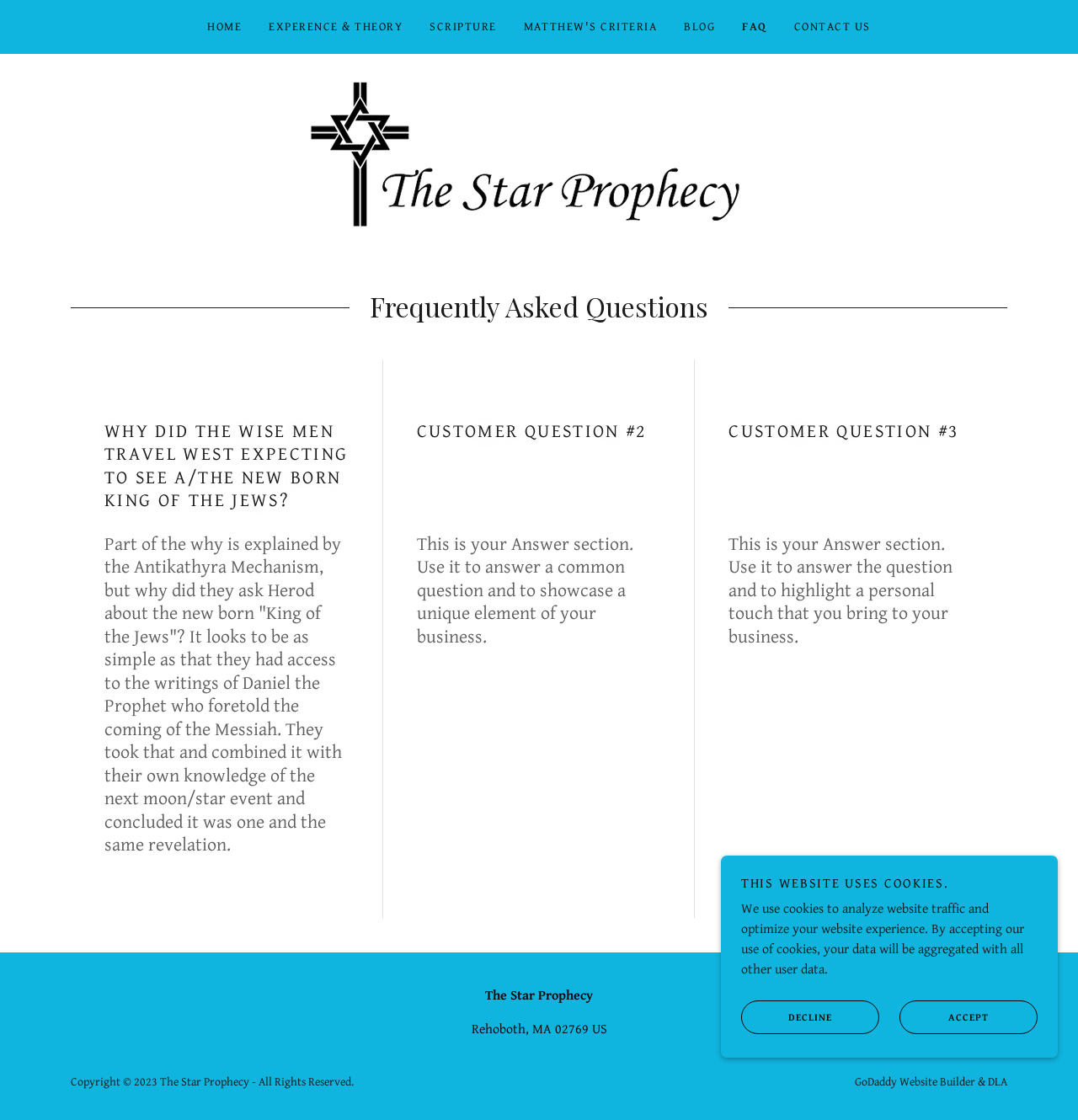Find the bounding box coordinates of the element's region that should be clicked in order to follow the given instruction: "Click on the EXPERENCE & THEORY link". The coordinates should consist of four float numbers between 0 and 1, i.e., [left, top, right, bottom].

[0.245, 0.011, 0.378, 0.038]